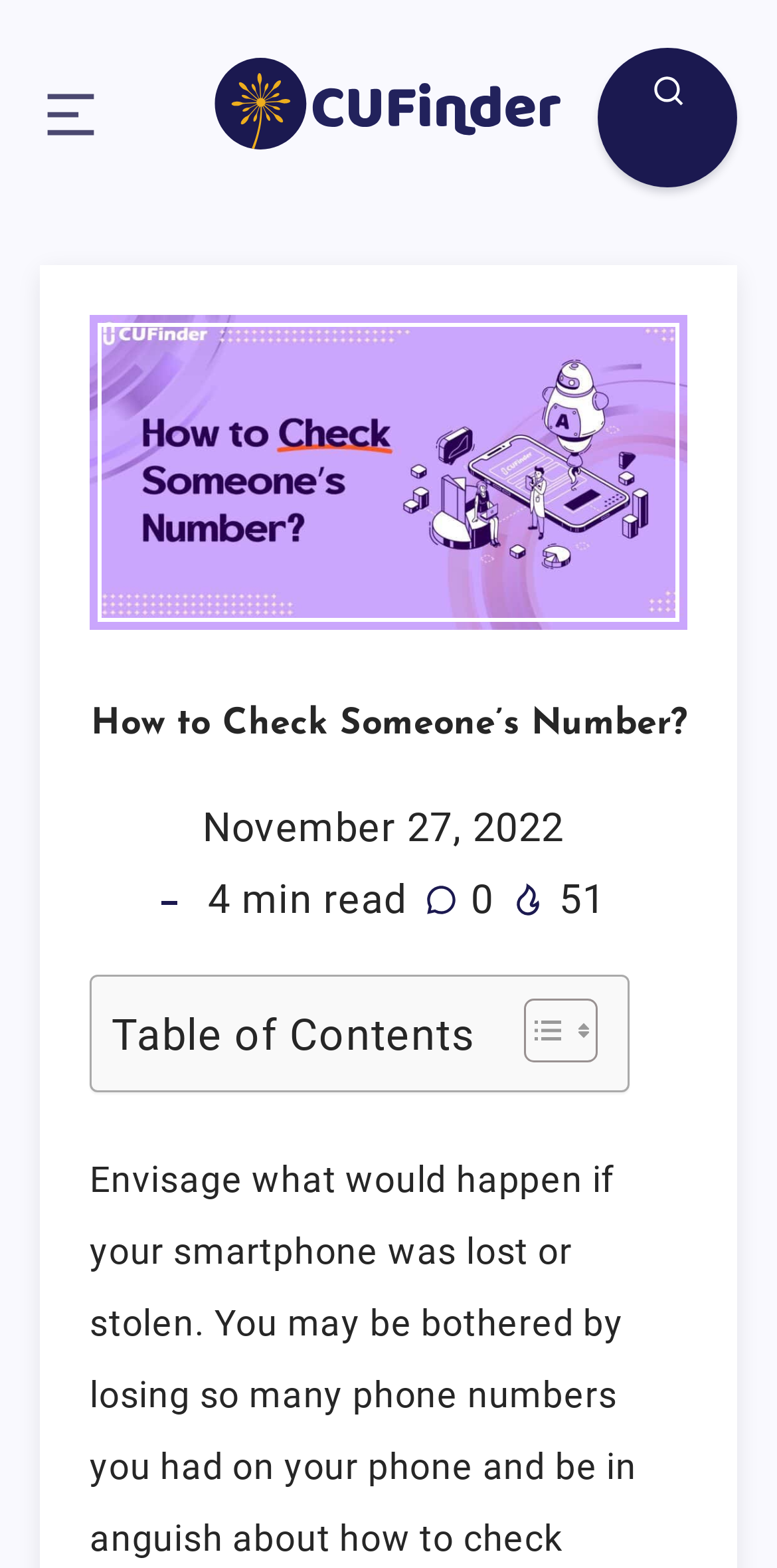Locate the bounding box of the UI element with the following description: "Toggle".

[0.636, 0.636, 0.757, 0.679]